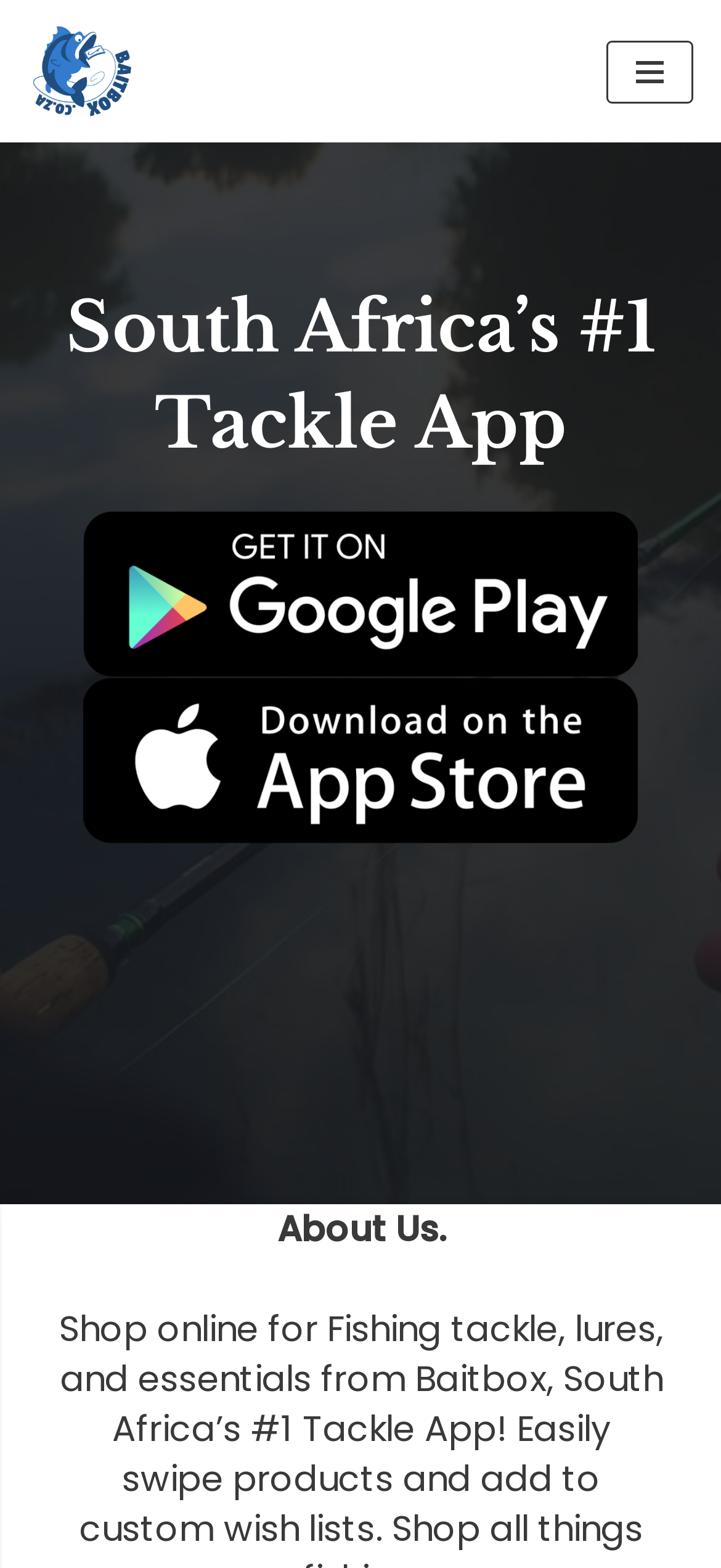Please locate the UI element described by "Skip to content" and provide its bounding box coordinates.

[0.0, 0.038, 0.077, 0.061]